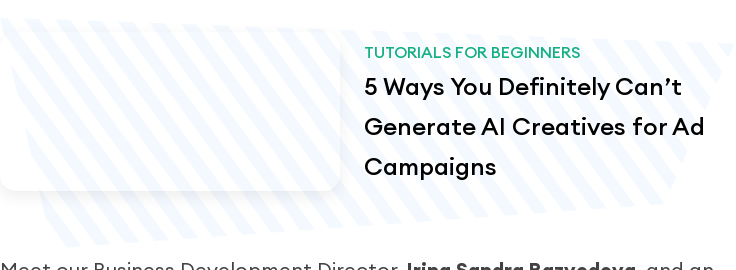Elaborate on the image by describing it in detail.

The image features a section titled "TUTORIALS FOR BEGINNERS," prominently displayed in a vibrant green font. Below this, the heading "5 Ways You Definitely Can’t Generate AI Creatives for Ad Campaigns" is presented in bold, emphasizing a key topic aimed at guiding readers through common pitfalls when creating AI-driven ad content. The design includes a soft background with diagonal striped patterns, enhancing the overall visual appeal of the tutorial. This segment likely serves as an introduction to a more detailed discussion about effective strategies in the realm of AI creatives. The image is positioned just above a brief introduction to the Business Development Director, Irina Sandra Razvodova, and the Account Strategist Group Senior Team Lead, Maria Kotova, indicating that these individuals will be sharing their insights on the subject.